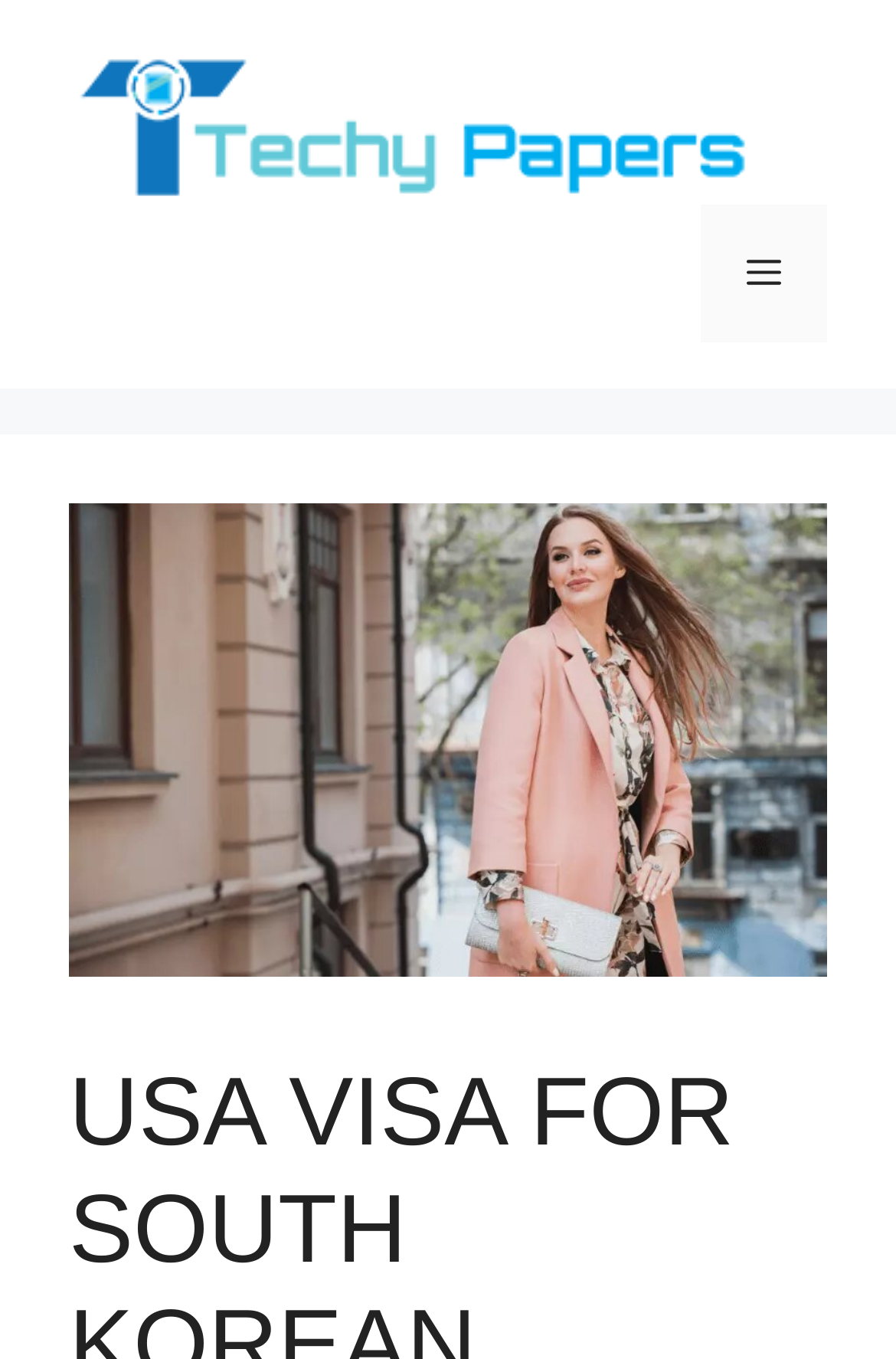What is the primary heading on this webpage?

USA VISA FOR SOUTH KOREAN CITIZENS